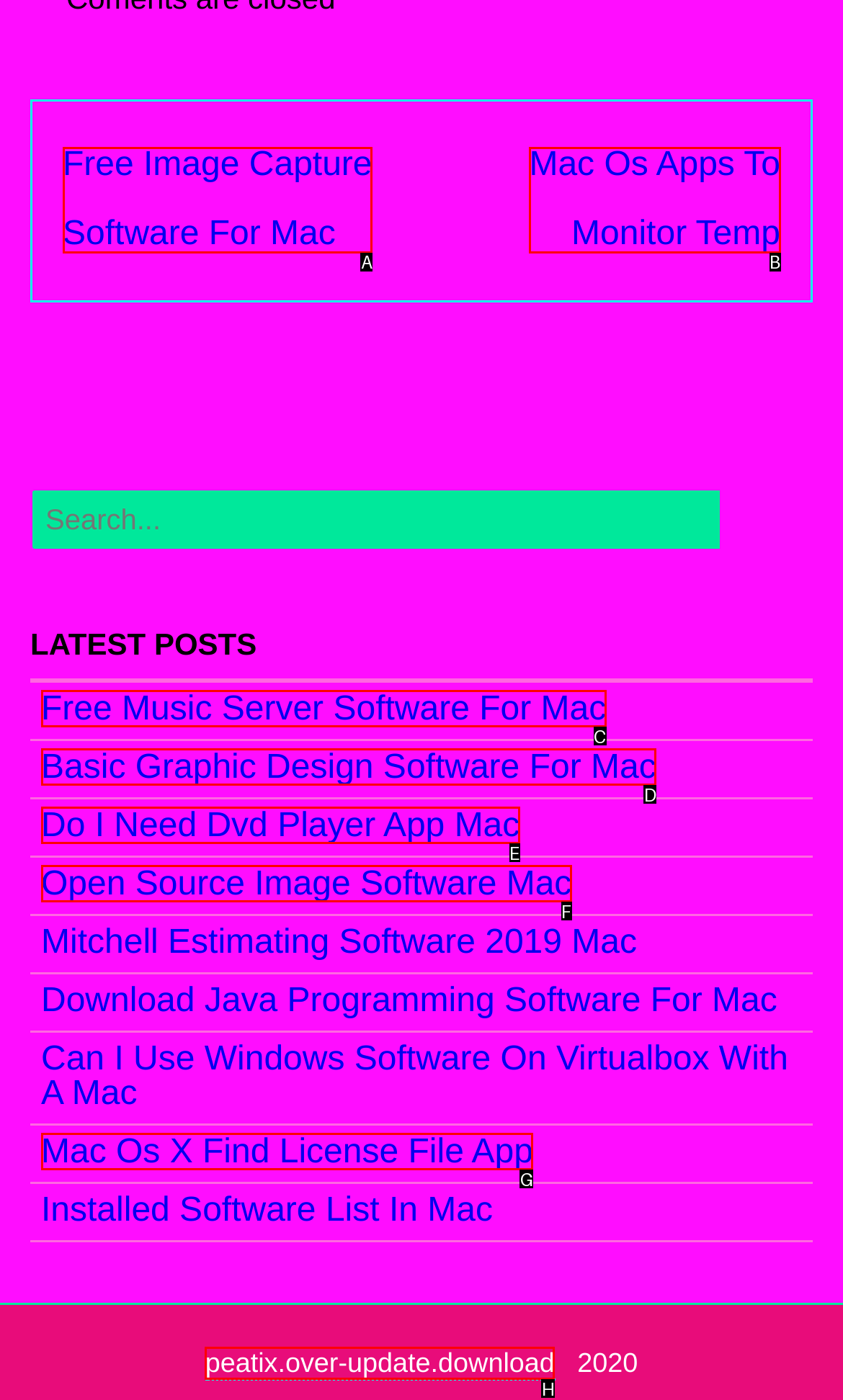Select the letter that corresponds to the description: peatix.over-update.download. Provide your answer using the option's letter.

H